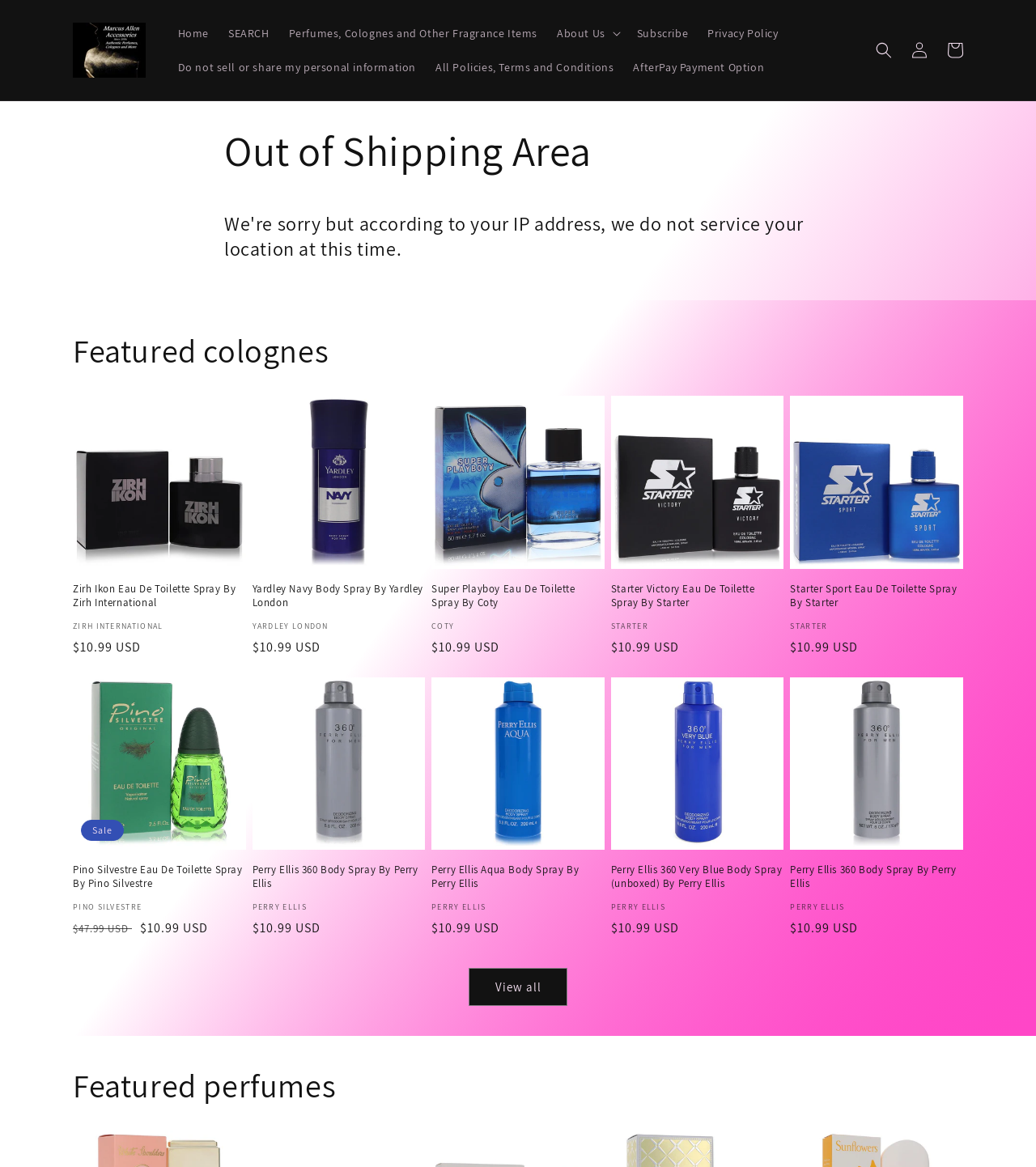Describe the entire webpage, focusing on both content and design.

The webpage is an e-commerce site, specifically a perfume and cologne store. At the top, there is a navigation menu with links to "Home", "SEARCH", "Perfumes, Colognes and Other Fragrance Items", and other pages. Below the navigation menu, there is a prominent heading "Out of Shipping Area" with a subheading "We're sorry but according to your IP address, we do not service your location at this time."

Below this message, there is a section featuring four colognes with images, headings, and links to each product. The colognes are "Zirh Ikon Eau De Toilette Spray By Zirh International", "Yardley Navy Body Spray By Yardley London", "Super Playboy Eau De Toilette Spray By Coty", and "Starter Victory Eau De Toilette Spray By Starter". Each product has a vendor name, regular price, and a link to the product page.

Further down the page, there are four more colognes with similar information, including "Starter Sport Eau De Toilette Spray By Starter", "Pino Silvestre Eau De Toilette Spray By Pino Silvestre", "Perry Ellis 360 Body Spray By Perry Ellis", and "Perry Ellis Aqua Body Spray By Perry Ellis". The "Pino Silvestre Eau De Toilette Spray By Pino Silvestre" product has a sale price listed.

At the top right corner of the page, there are links to "Log in" and "Cart". There is also a search button with a magnifying glass icon.